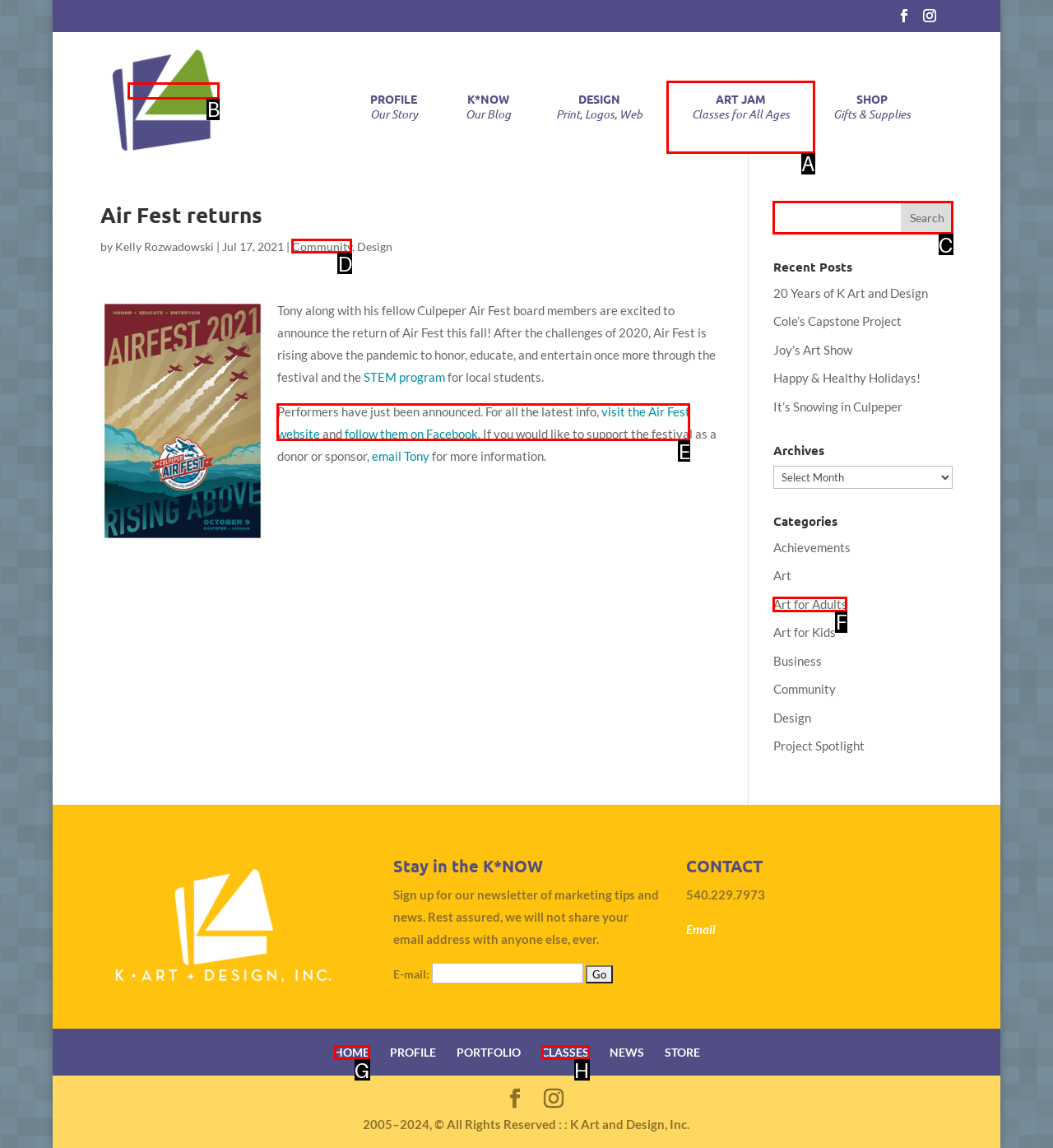Determine which HTML element to click on in order to complete the action: Search for something.
Reply with the letter of the selected option.

C